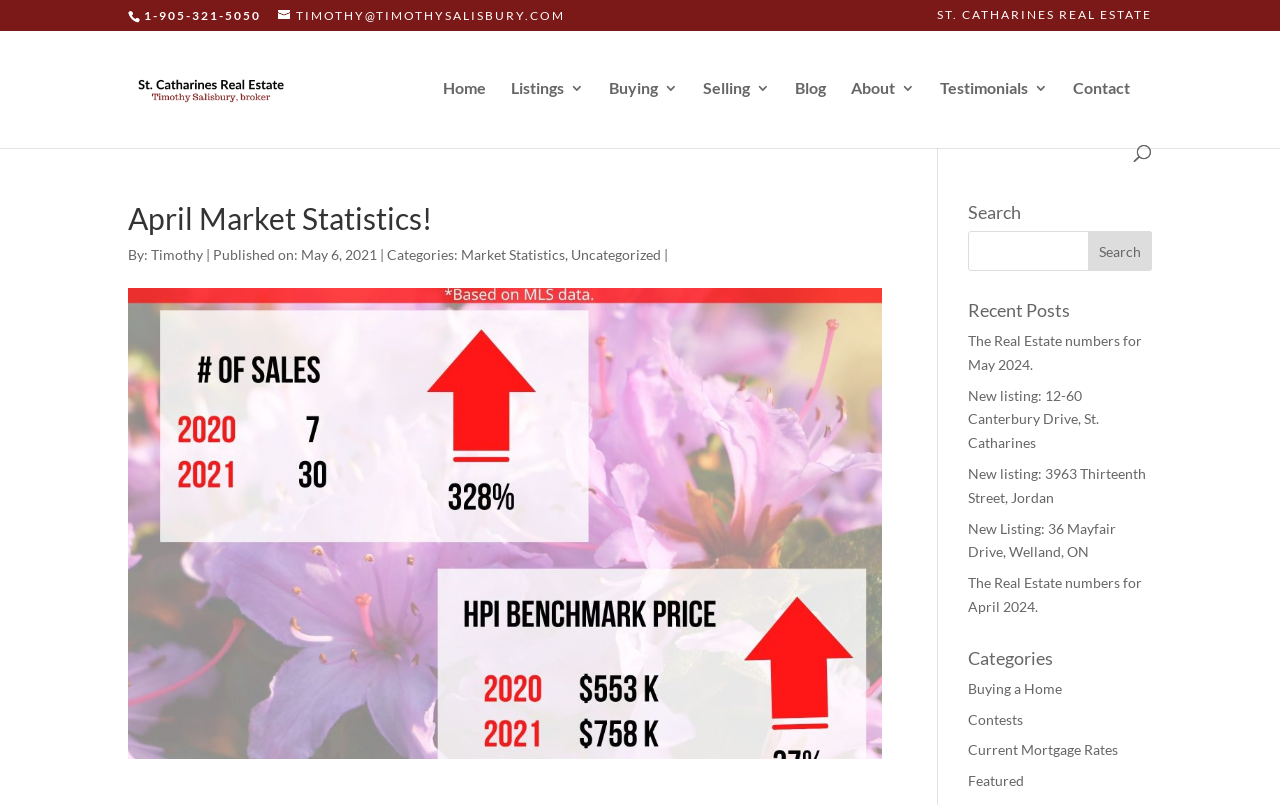Determine the bounding box coordinates of the clickable element necessary to fulfill the instruction: "Search for properties". Provide the coordinates as four float numbers within the 0 to 1 range, i.e., [left, top, right, bottom].

[0.756, 0.287, 0.9, 0.337]